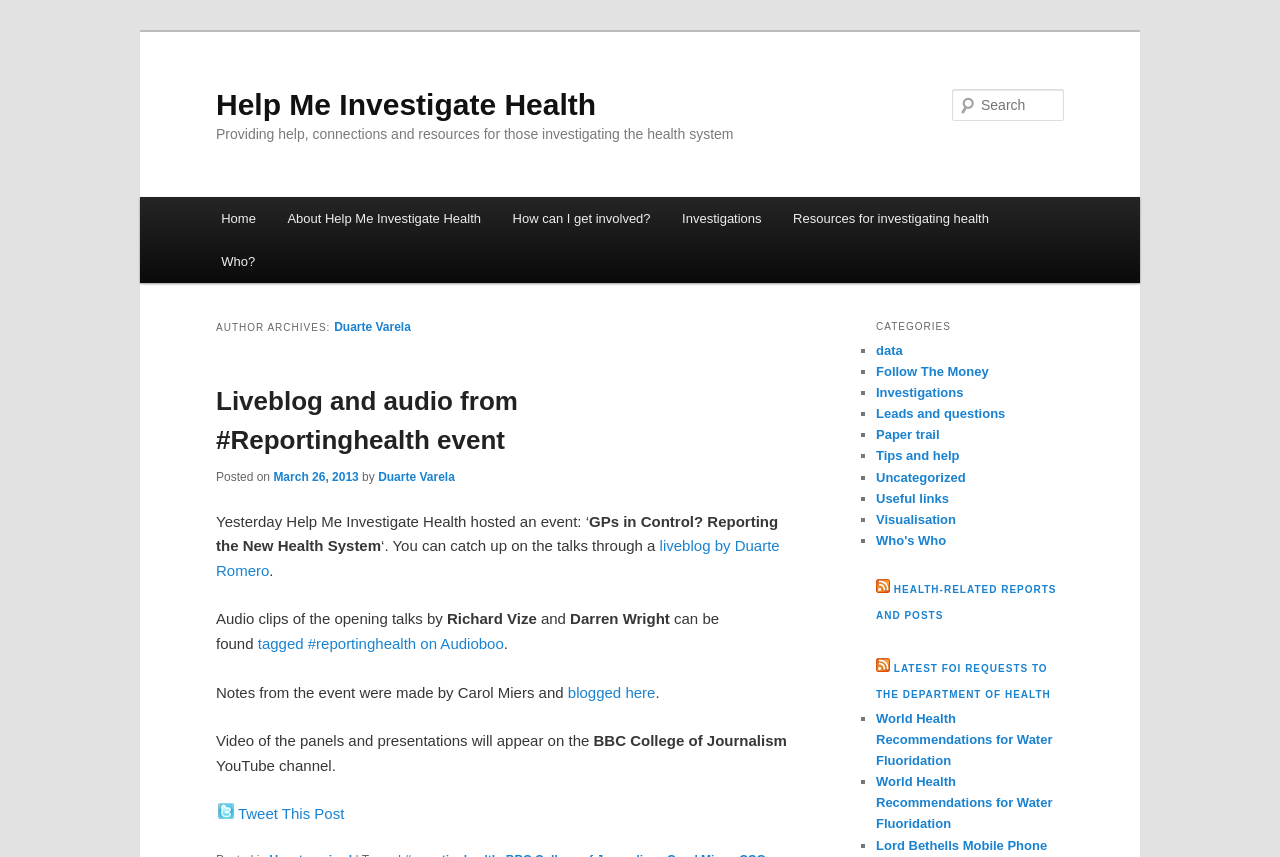Please provide a short answer using a single word or phrase for the question:
Where can the video of the panels and presentations be found?

BBC College of Journalism YouTube channel